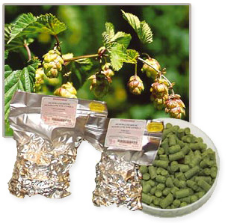Outline with detail what the image portrays.

This image features a selection of Nugget hops, a variety known for its high alpha acid content. Prominently displayed in the foreground are two foil packages of Nugget hops alongside a bowl filled with green hop pellets, which are commonly used in brewing. In the background, a vibrant close-up of hop cones still attached to a vine highlights the natural source of these brewing ingredients. Nugget hops are often utilized in ales and are characterized by a floral and resiny aroma, making them a popular choice among brewers. The image effectively captures both the raw form of hops and their processed state, illustrating their journey from plant to product.